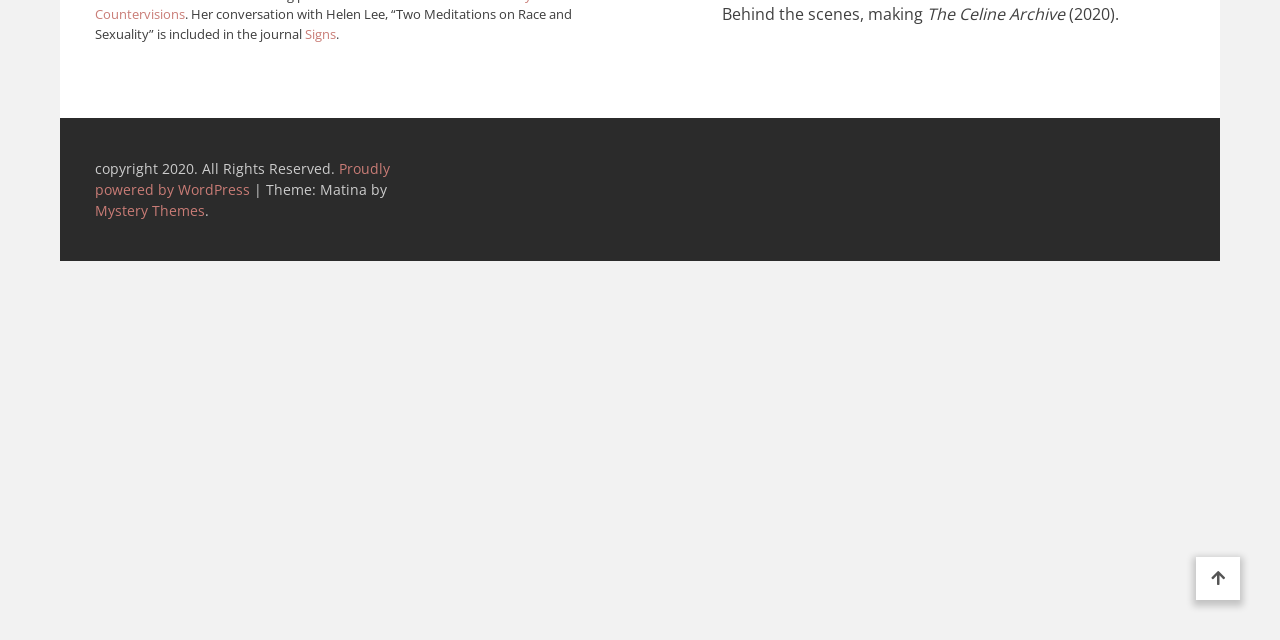Determine the bounding box coordinates (top-left x, top-left y, bottom-right x, bottom-right y) of the UI element described in the following text: Proudly powered by WordPress

[0.074, 0.249, 0.305, 0.311]